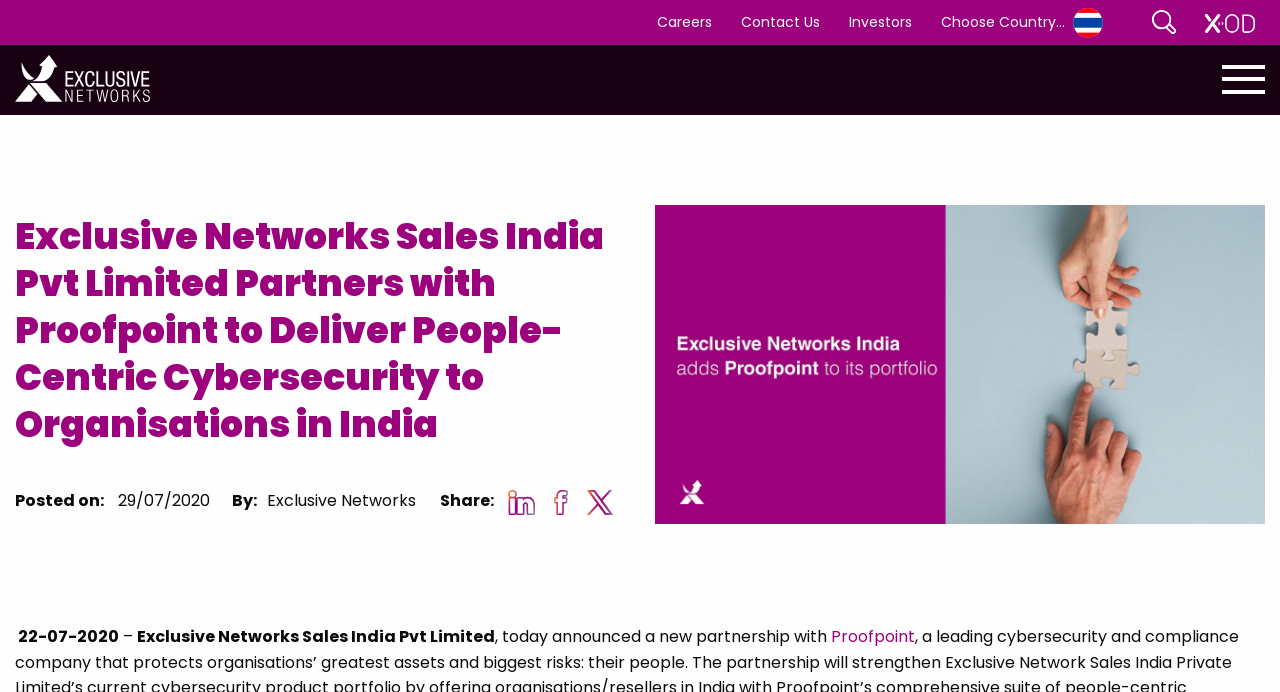Give a complete and precise description of the webpage's appearance.

This webpage is about Exclusive Networks Sales India Pvt Limited partnering with Proofpoint to deliver people-centric cybersecurity to organizations in India. 

At the top left corner, there is the Exclusive Networks logo. On the top right, there are several links, including "Careers", "Contact Us", "Investors", and a dropdown menu to choose a country. Below the country dropdown menu, there are links to different regions, including Africa, Albania, Australia, and many others, each accompanied by a small flag icon.

In the middle of the page, there is a search bar with a "Search" button. On the right side of the search bar, there is a link with no text.

The main content of the page is an article about the partnership between Exclusive Networks Sales India Pvt Limited and Proofpoint. The article has a heading and is dated 29/07/2020. Below the heading, there is a brief description of the article, followed by a "Share" option with links to social media platforms, including LinkedIn, Facebook, and Twitter.

At the bottom of the page, there is a repetition of the article's title and date.